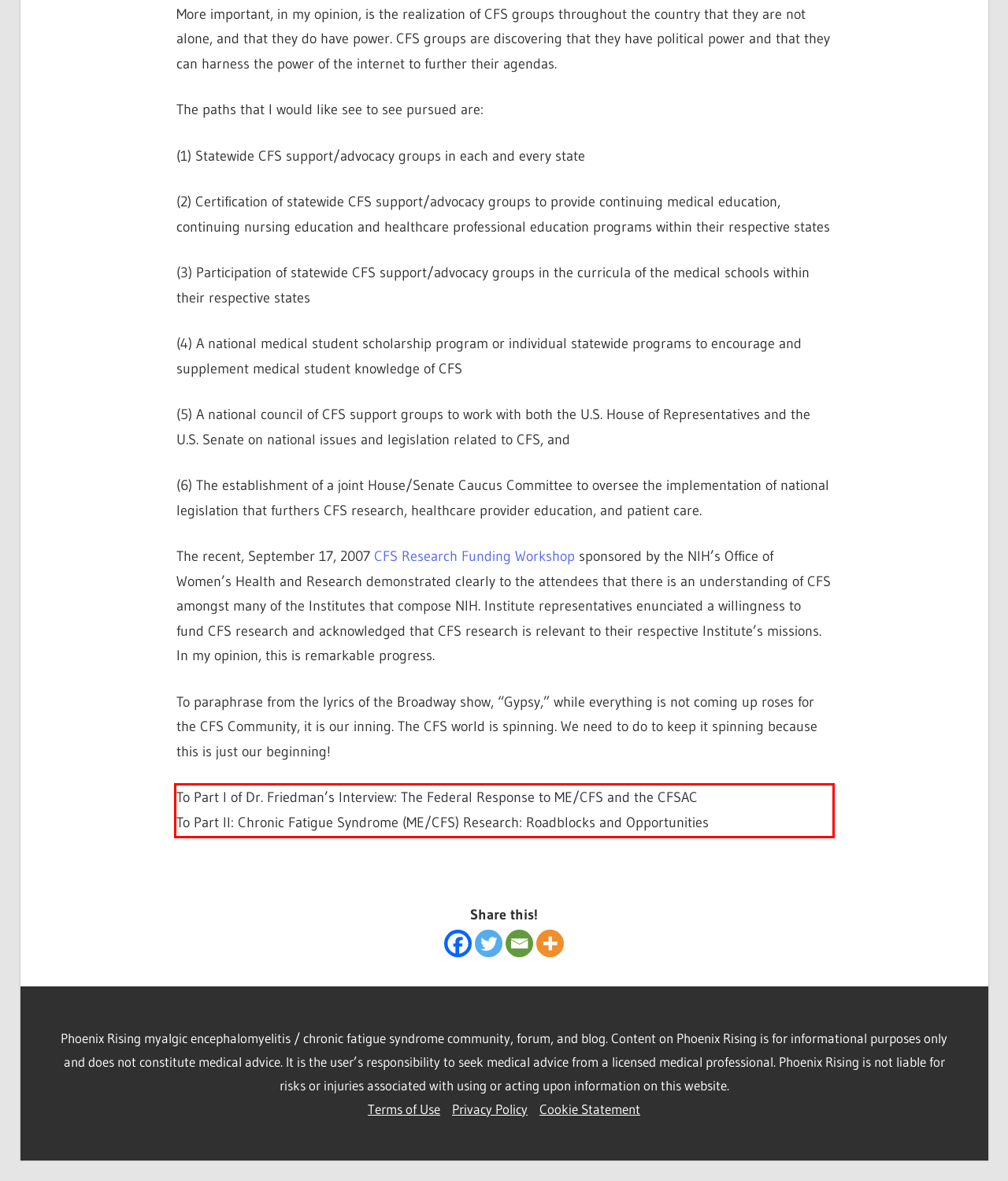The screenshot provided shows a webpage with a red bounding box. Apply OCR to the text within this red bounding box and provide the extracted content.

To Part I of Dr. Friedman’s Interview: The Federal Response to ME/CFS and the CFSAC To Part II: Chronic Fatigue Syndrome (ME/CFS) Research: Roadblocks and Opportunities